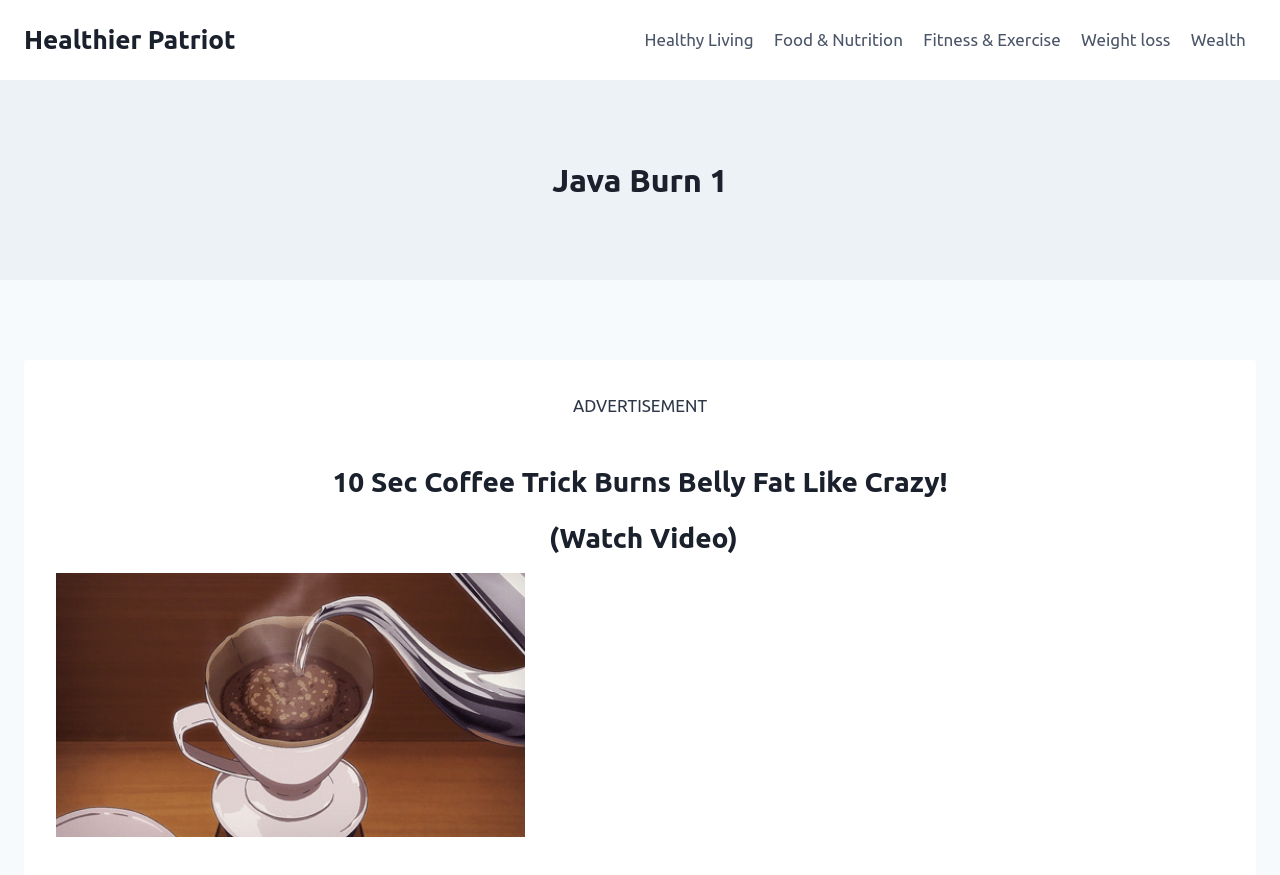Write an exhaustive caption that covers the webpage's main aspects.

The webpage is about Java Burn, a health-related product, and is presented by Healthier Patriot. At the top left corner, there is a link to the Healthier Patriot website. Below it, there is a primary navigation menu that spans across the top of the page, containing five links: Healthy Living, Food & Nutrition, Fitness & Exercise, Weight loss, and Wealth.

The main content of the page is divided into two sections. The first section is a header area that takes up about a quarter of the page's height. It contains a heading that reads "Java Burn 1" and a smaller text "ADVERTISEMENT" below it. 

The second section is a promotional area that occupies the majority of the page. It features a bold heading that claims "10 Sec Coffee Trick Burns Belly Fat Like Crazy!" followed by a smaller heading that says "(Watch Video)" and a link to watch the video. Below these headings, there is a large image that takes up about half of the page's width, likely a promotional image for Java Burn.